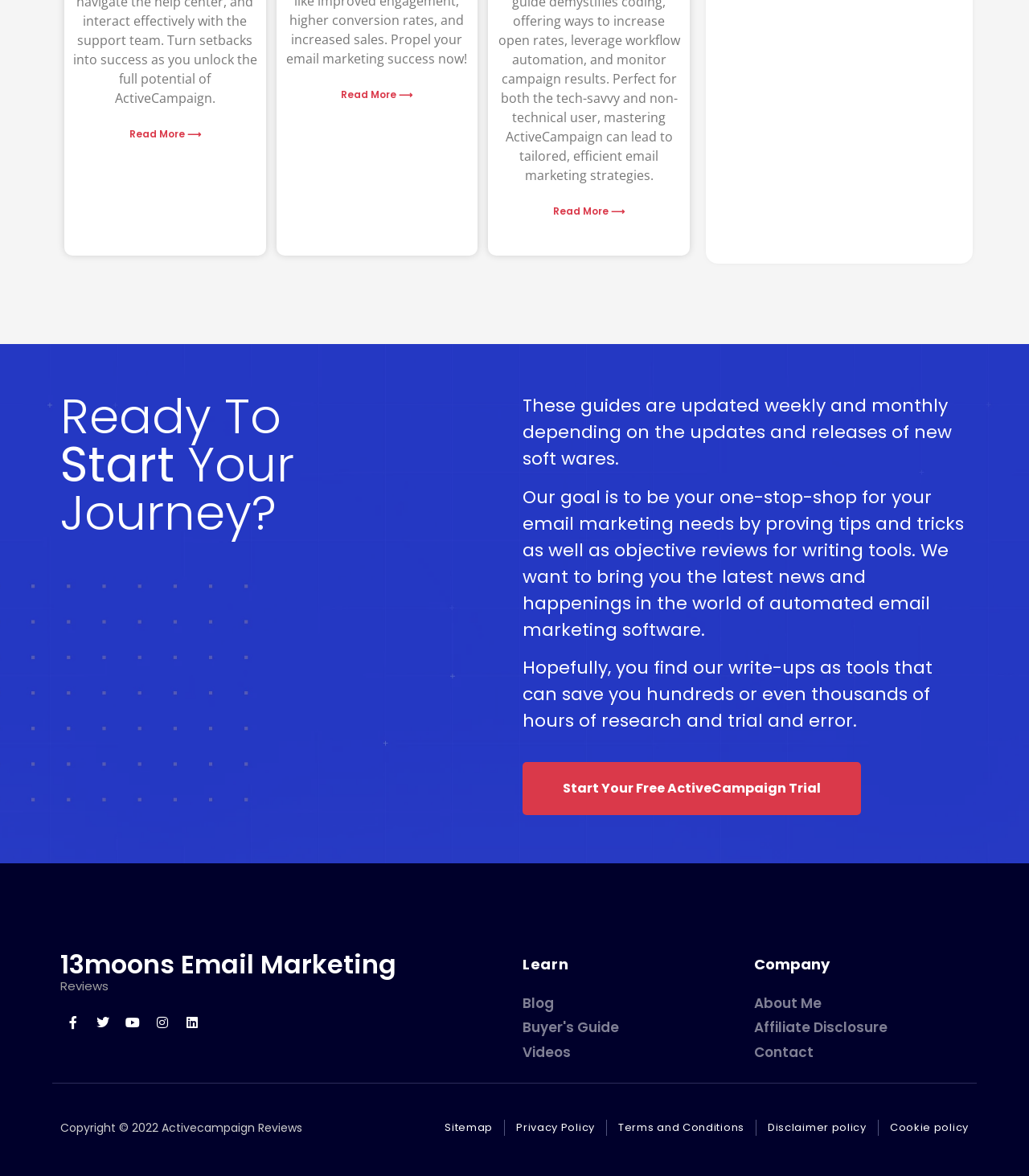Locate the bounding box for the described UI element: "13moons Email Marketing". Ensure the coordinates are four float numbers between 0 and 1, formatted as [left, top, right, bottom].

[0.059, 0.804, 0.385, 0.835]